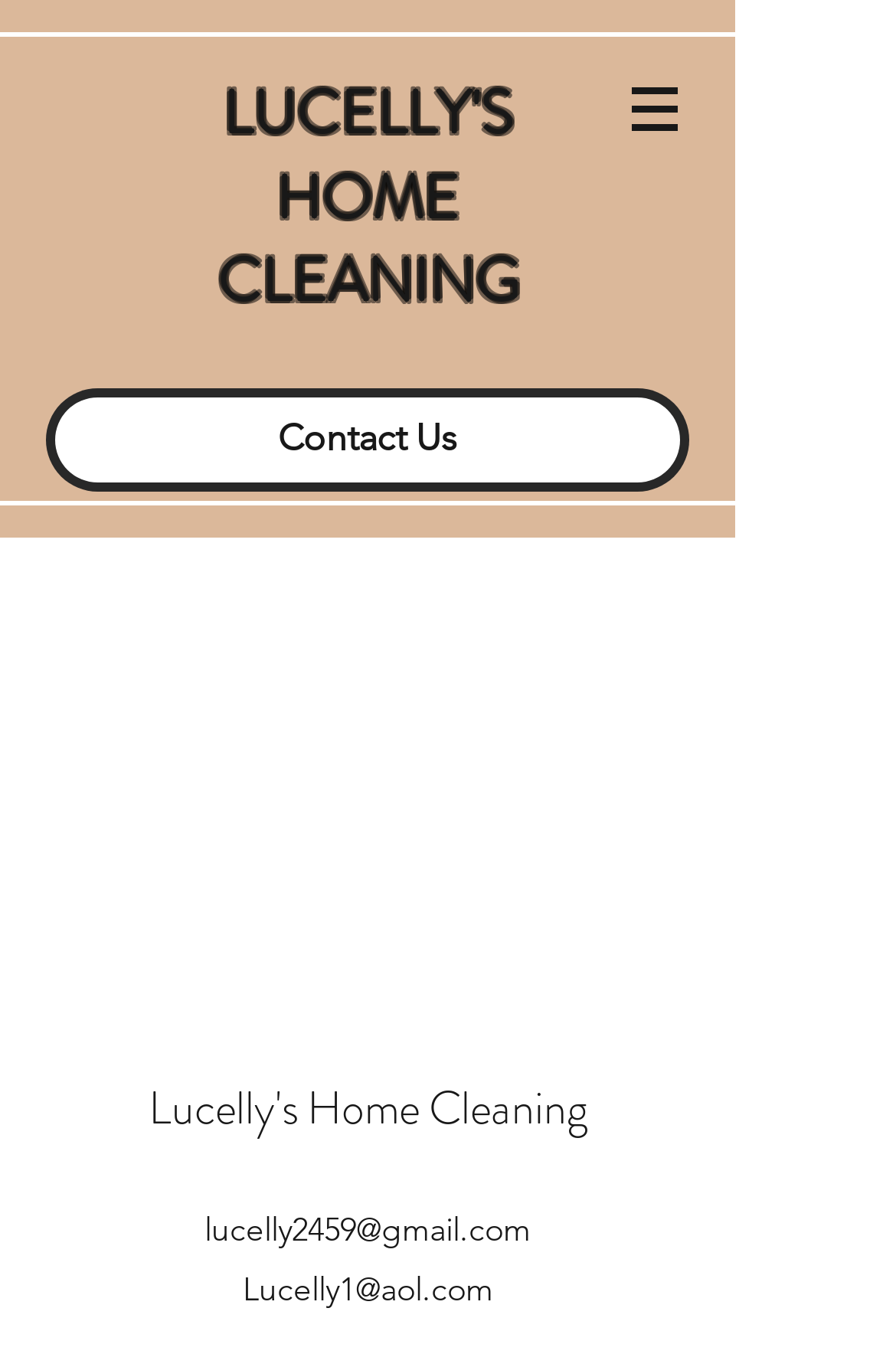Find the bounding box coordinates for the HTML element described as: "Contact Us". The coordinates should consist of four float values between 0 and 1, i.e., [left, top, right, bottom].

[0.051, 0.284, 0.769, 0.36]